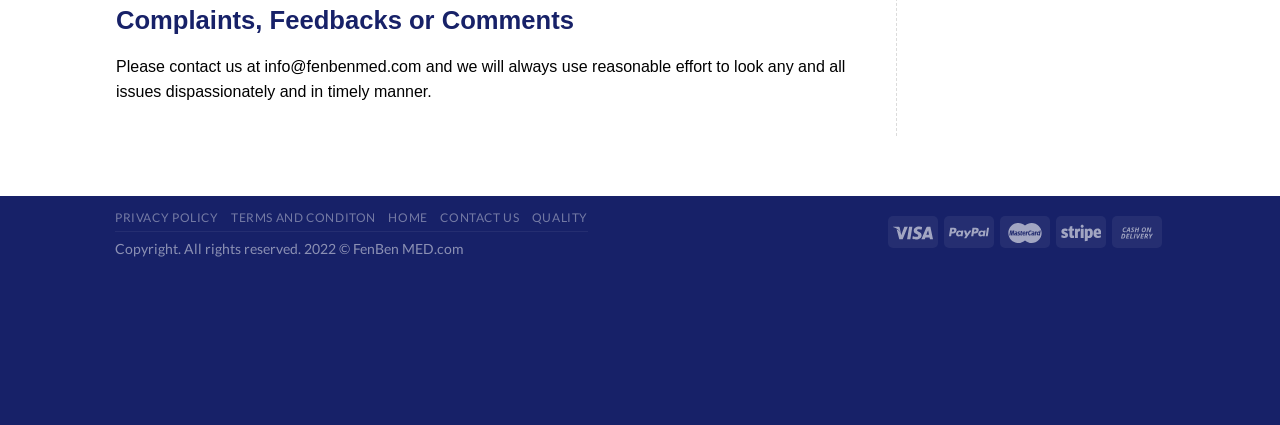Can you give a comprehensive explanation to the question given the content of the image?
What is the contact email address?

The contact email address can be found in the StaticText element with the text 'Please contact us at info@fenbenmed.com and we will always use reasonable effort to look any and all issues dispassionately and in timely manner.'